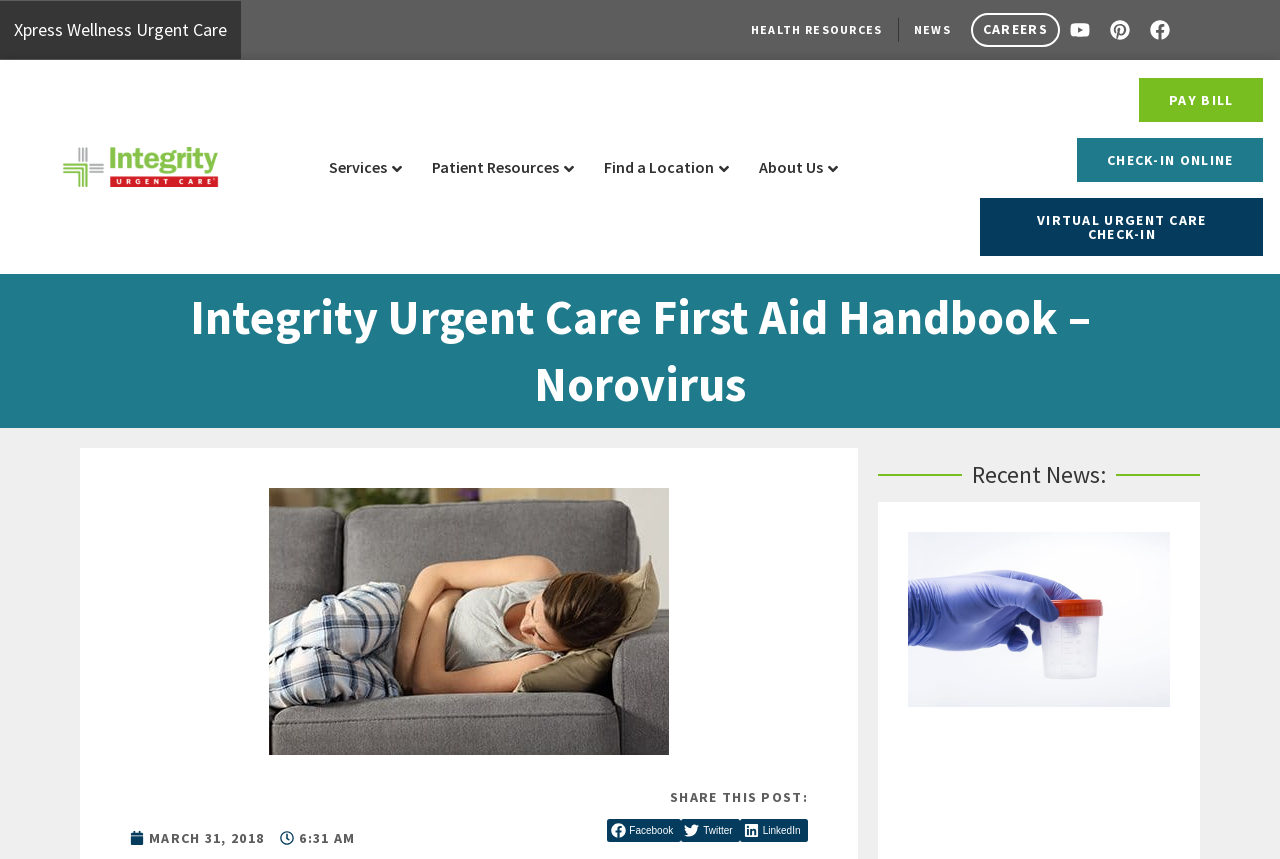Answer this question using a single word or a brief phrase:
What is the name of the urgent care center?

Integrity Urgent Care